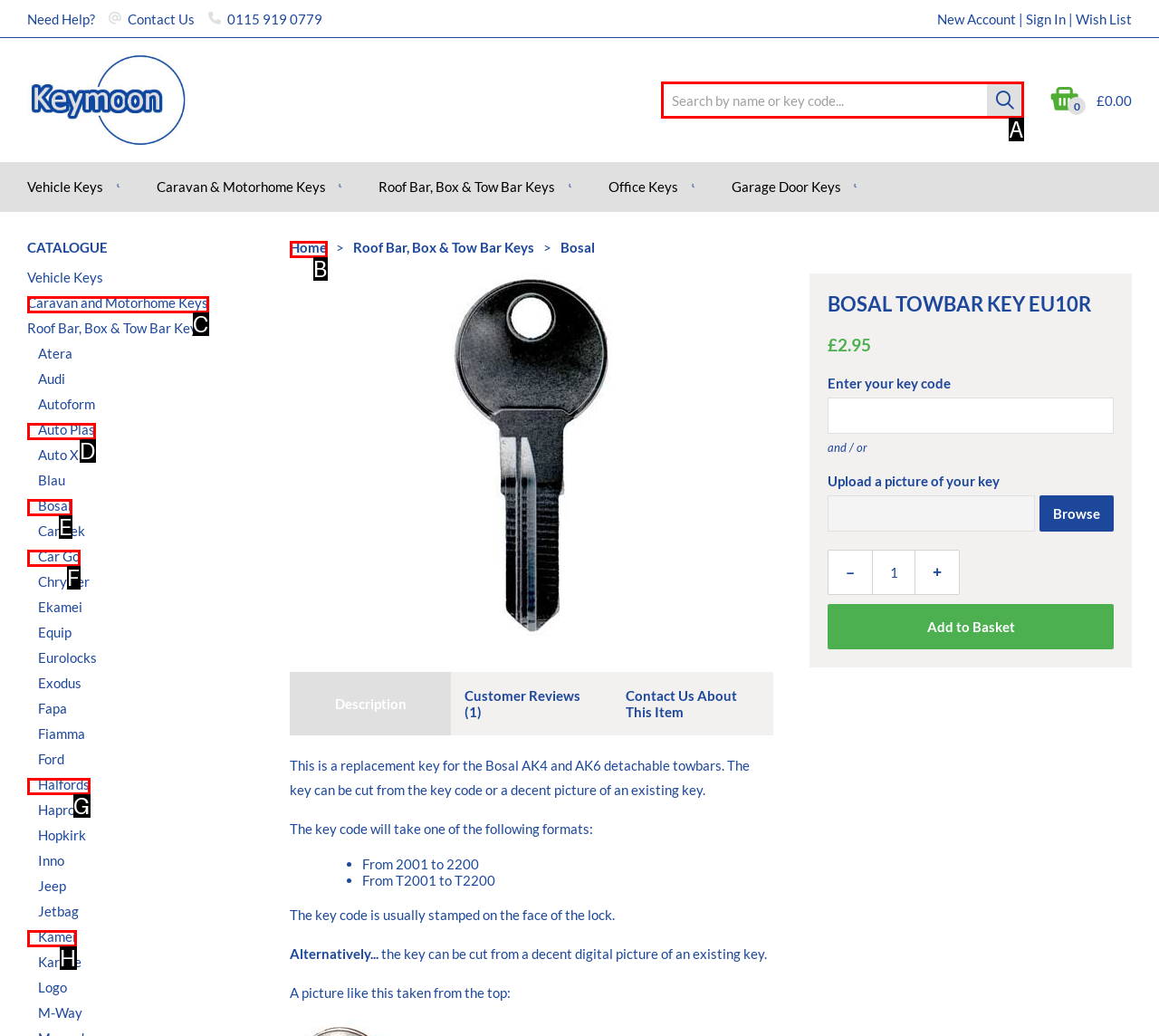Given the task: Search by name or key code, point out the letter of the appropriate UI element from the marked options in the screenshot.

A